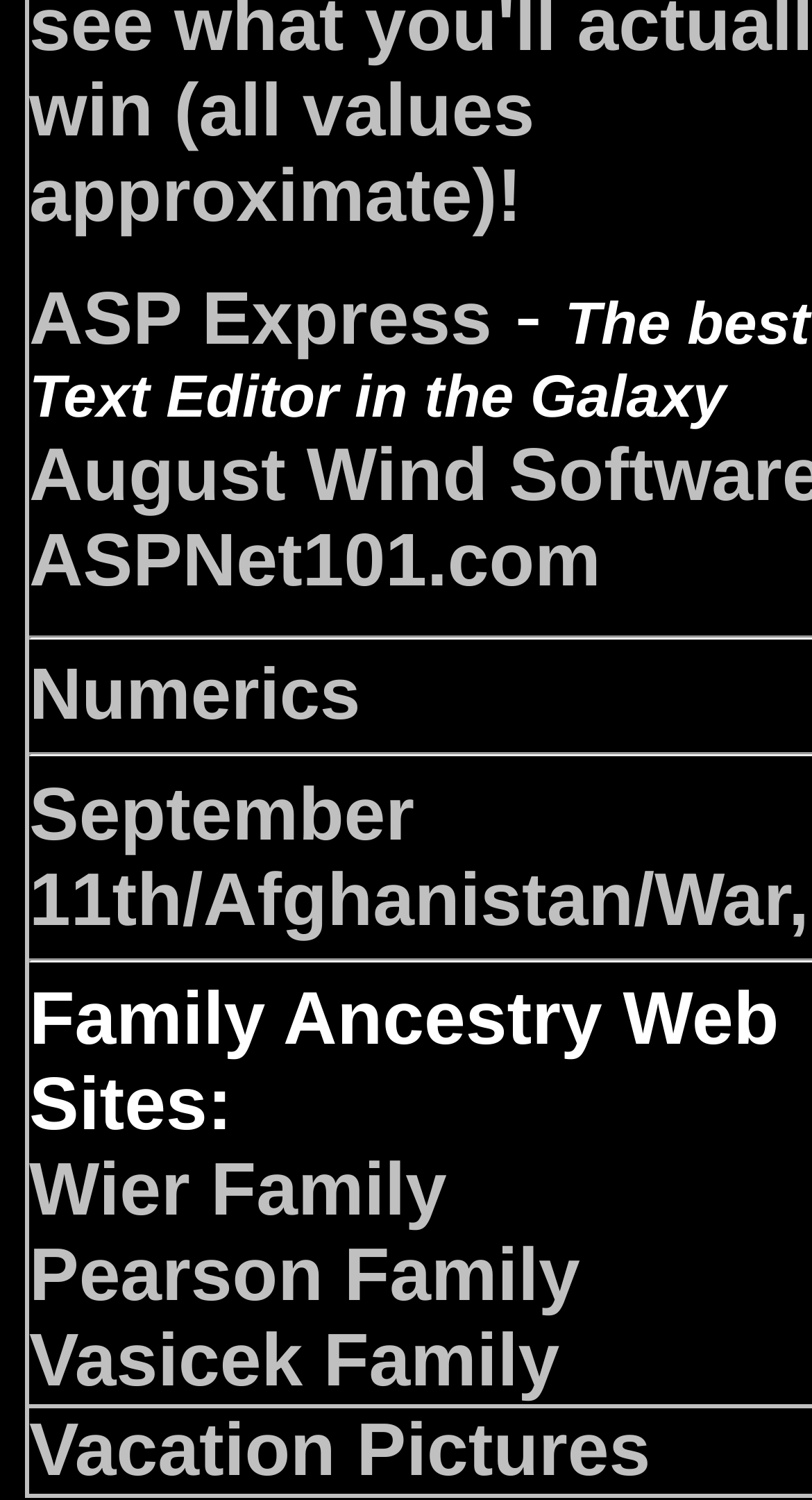Determine the bounding box of the UI component based on this description: "Numerics". The bounding box coordinates should be four float values between 0 and 1, i.e., [left, top, right, bottom].

[0.036, 0.486, 0.444, 0.507]